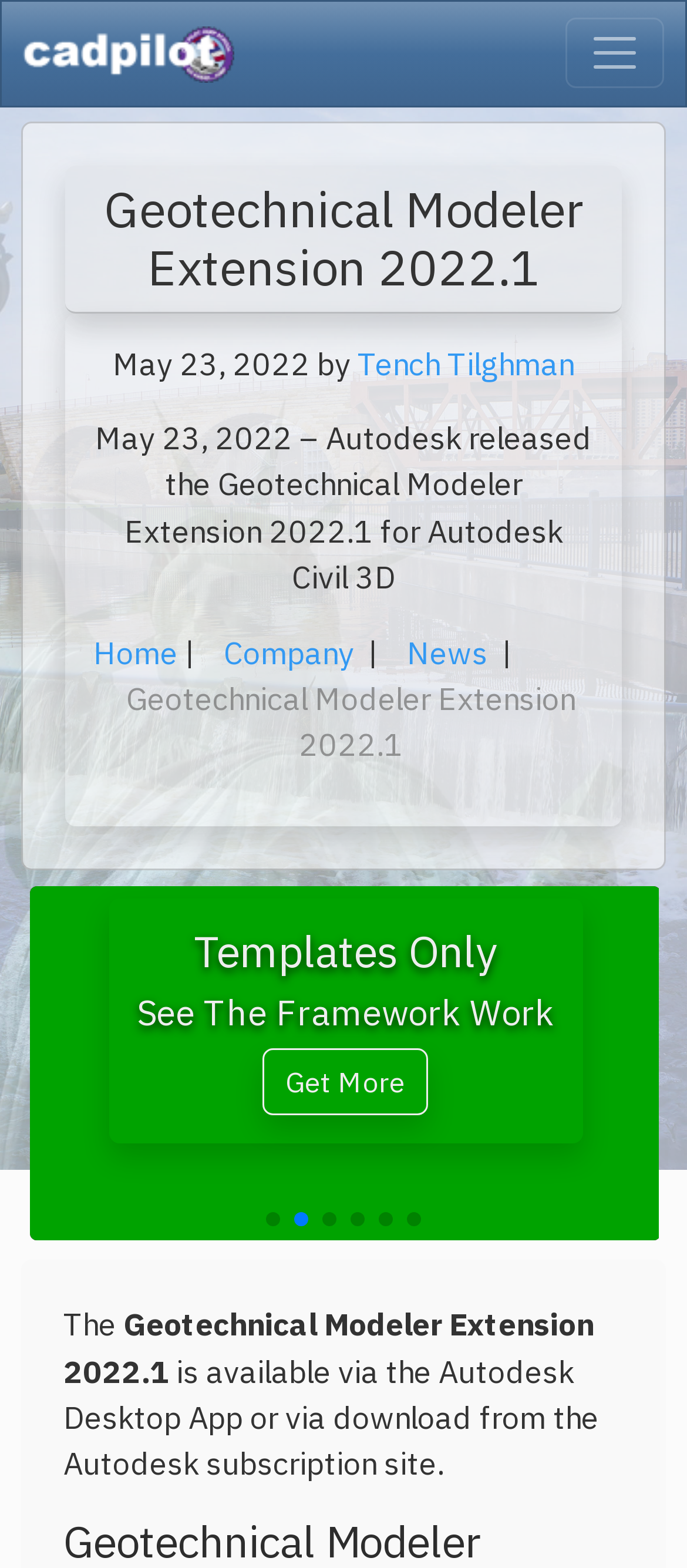Bounding box coordinates are specified in the format (top-left x, top-left y, bottom-right x, bottom-right y). All values are floating point numbers bounded between 0 and 1. Please provide the bounding box coordinate of the region this sentence describes: Tench Tilghman

[0.521, 0.219, 0.836, 0.245]